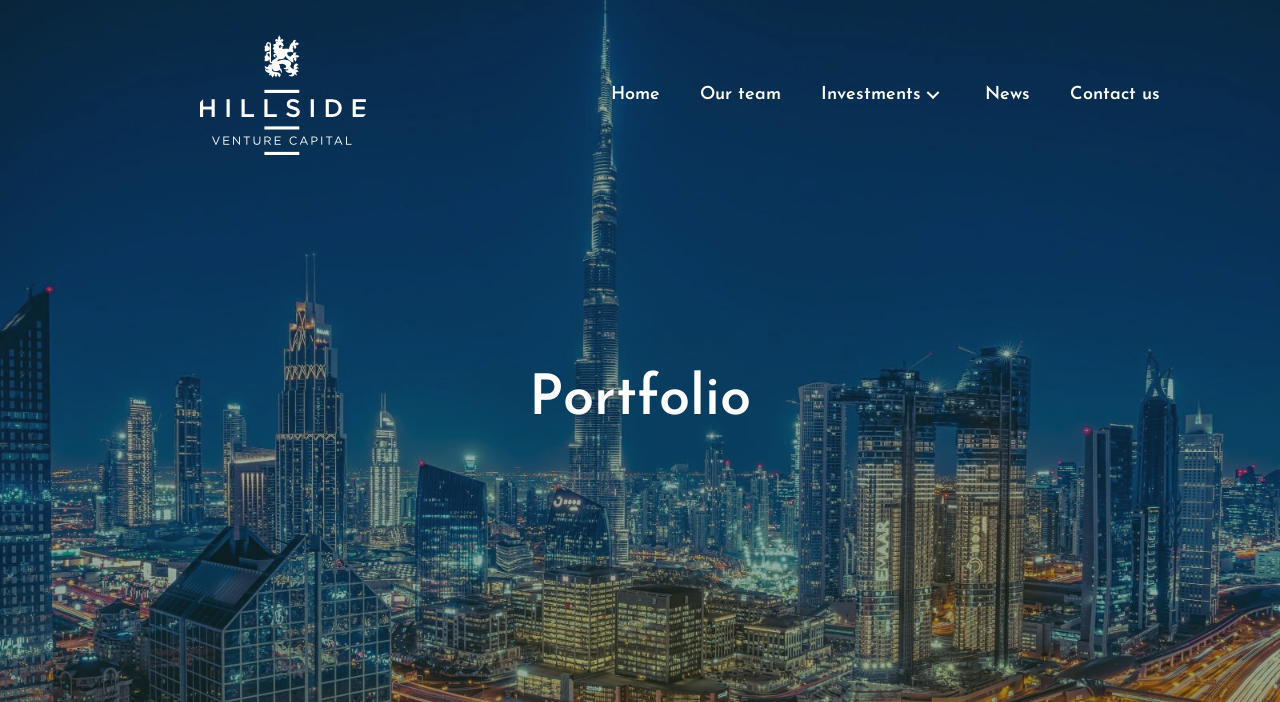How many links are there in the main menu?
Refer to the image and respond with a one-word or short-phrase answer.

5